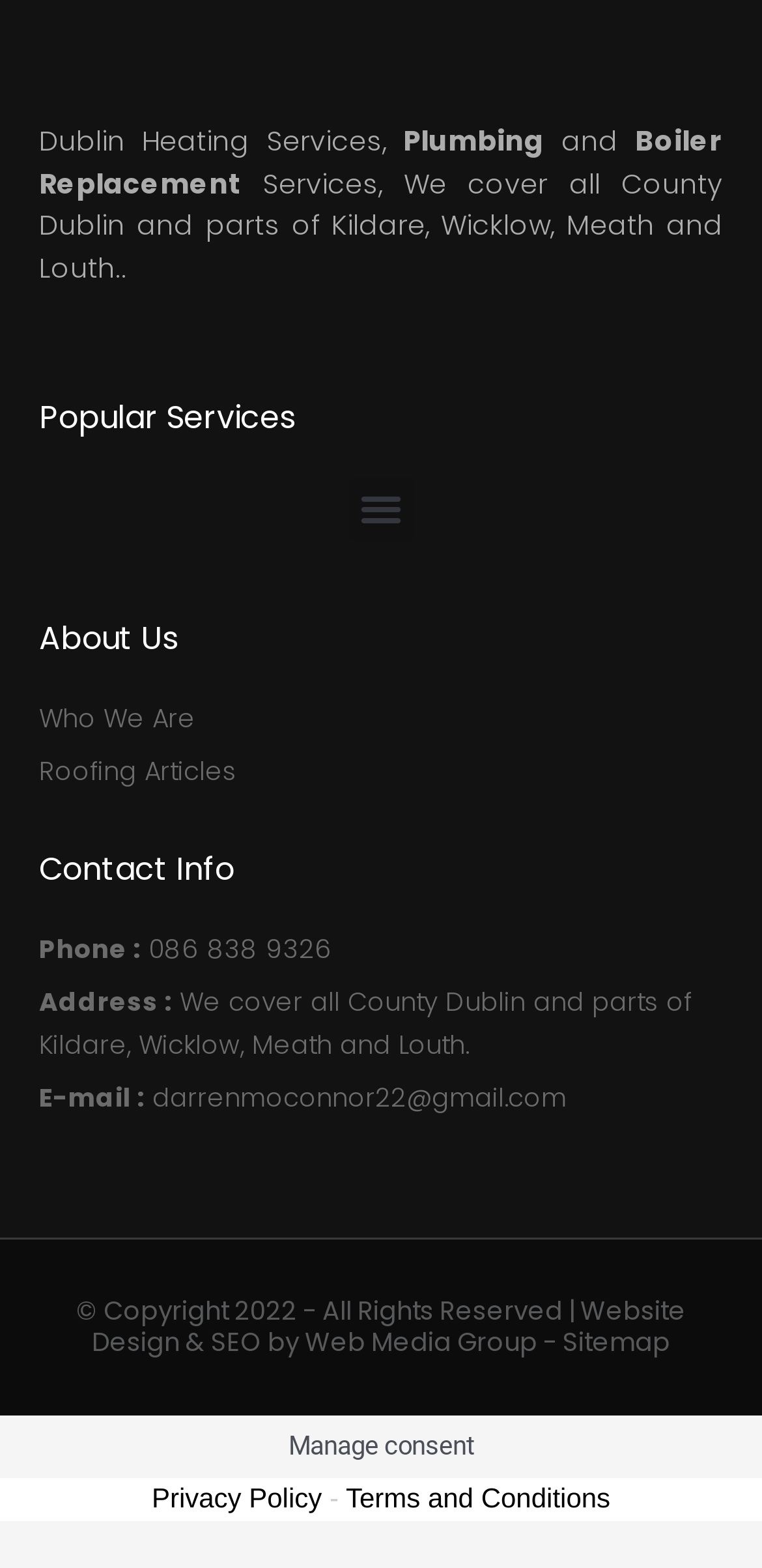Identify the bounding box coordinates of the area you need to click to perform the following instruction: "Click on Menu Toggle".

[0.458, 0.304, 0.542, 0.345]